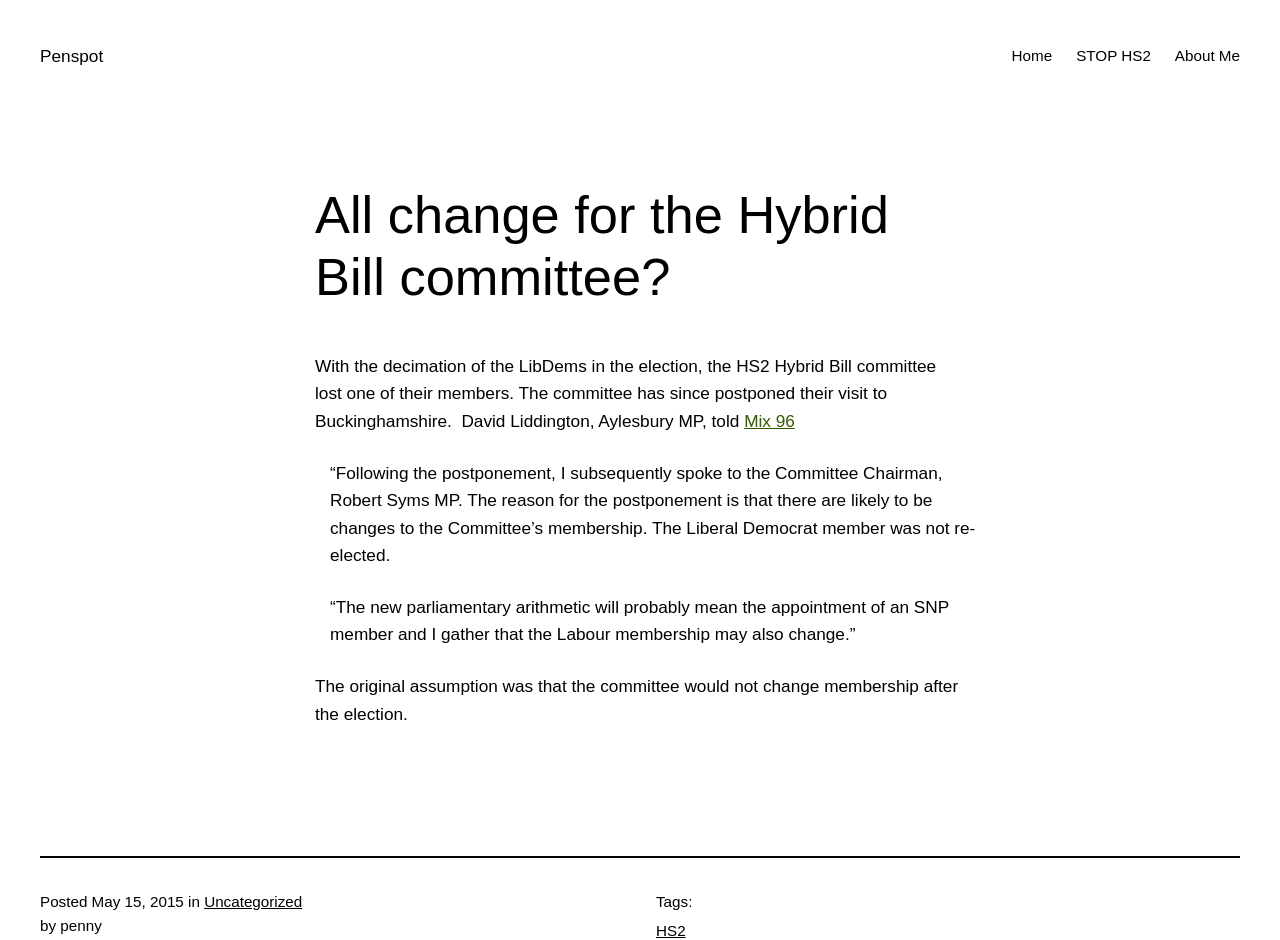Identify the webpage's primary heading and generate its text.

All change for the Hybrid Bill committee?